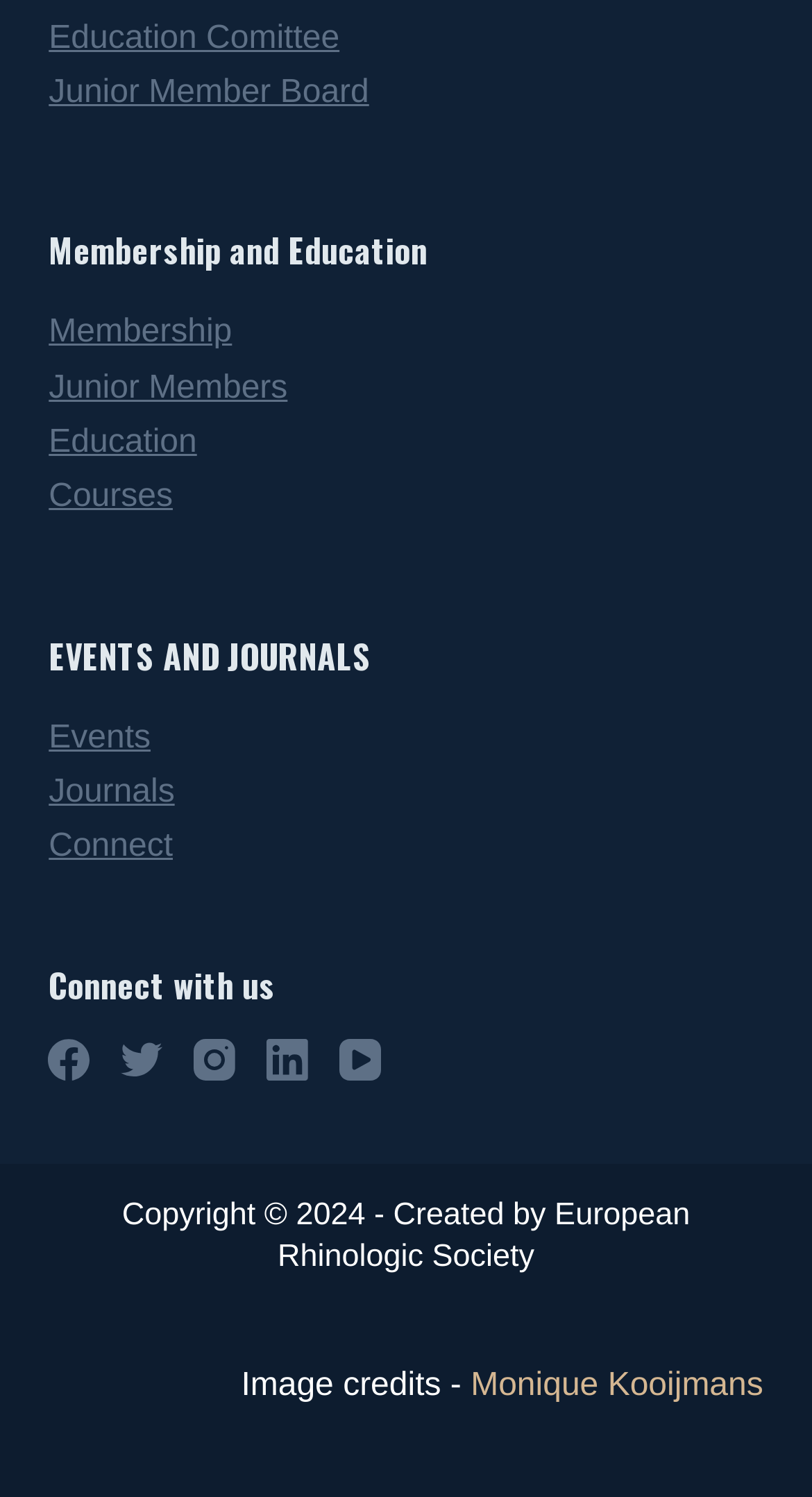What is the copyright year mentioned on the webpage?
Look at the image and answer the question using a single word or phrase.

2024